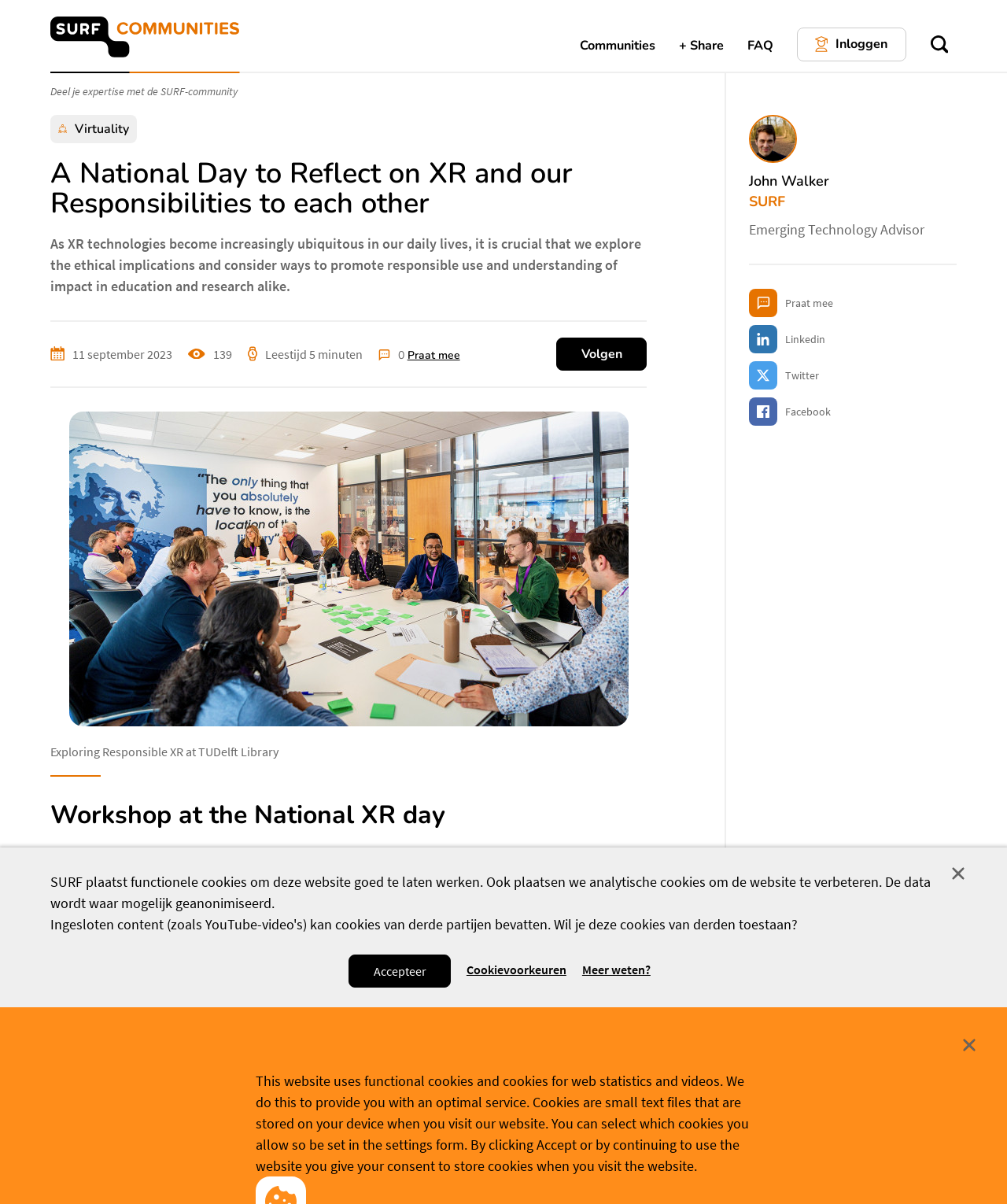Identify the bounding box for the UI element specified in this description: "Facebook". The coordinates must be four float numbers between 0 and 1, formatted as [left, top, right, bottom].

[0.744, 0.33, 0.825, 0.354]